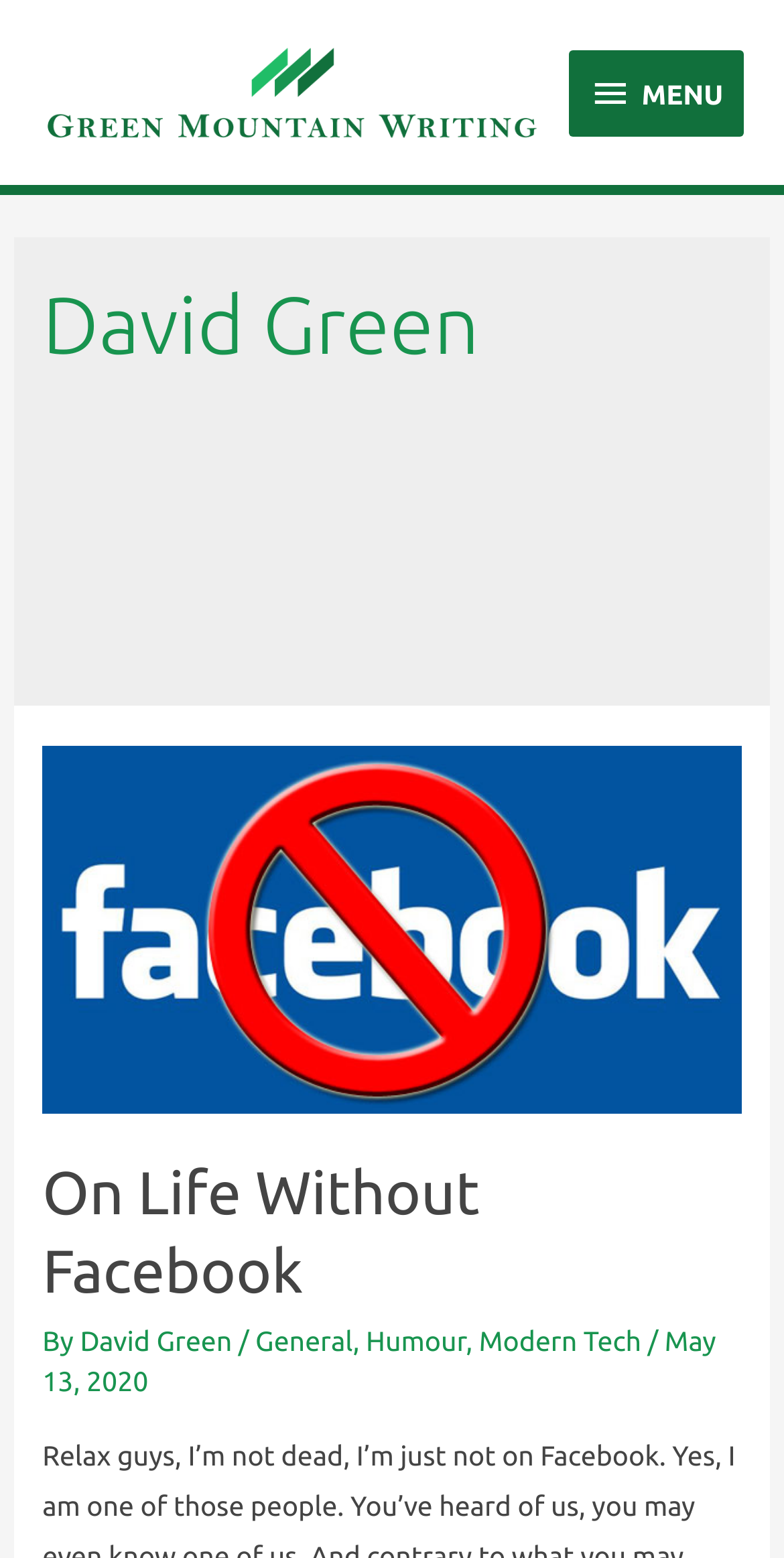Kindly determine the bounding box coordinates for the area that needs to be clicked to execute this instruction: "click on 冷库系列 link".

None